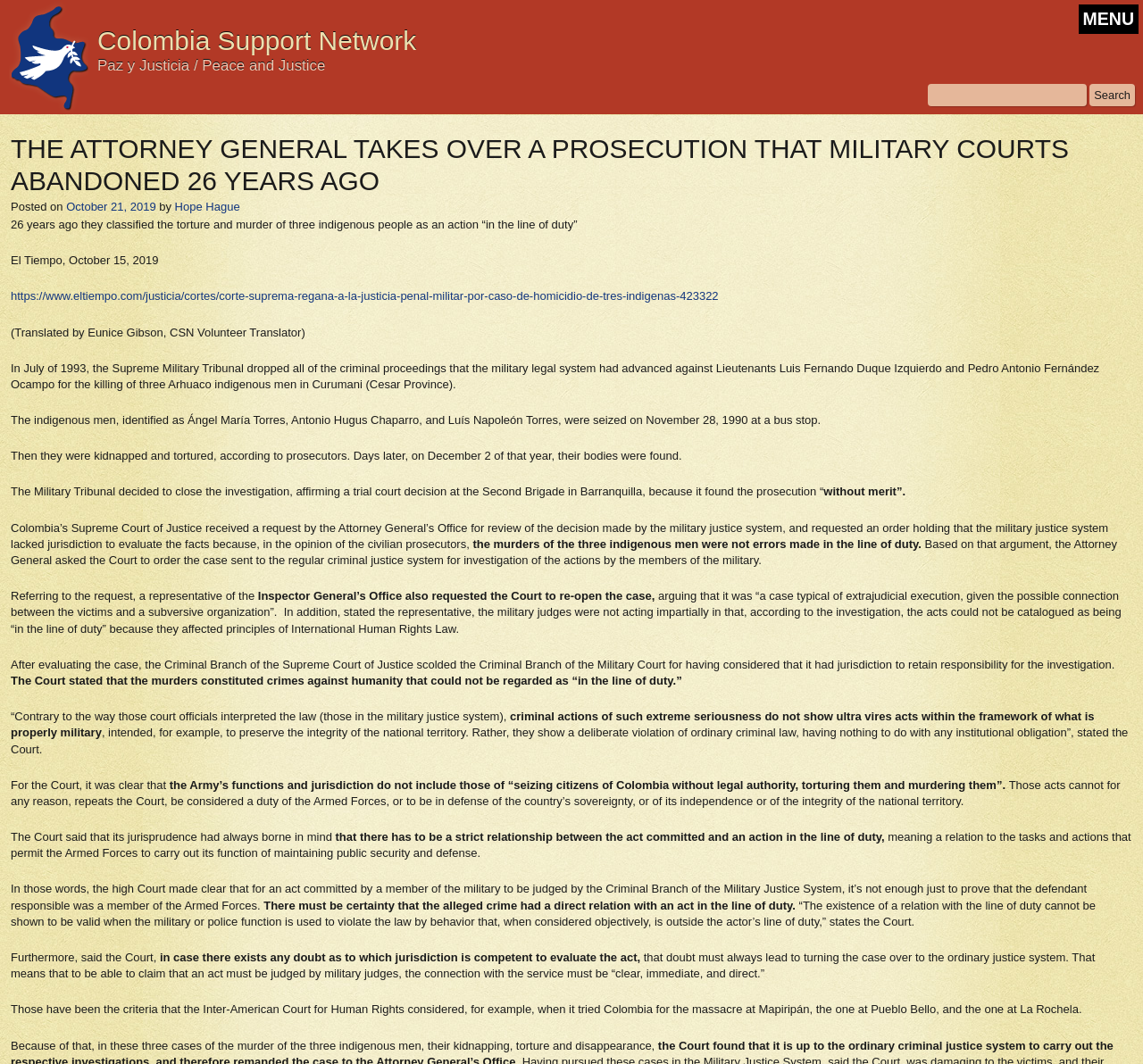What is the occupation of the person mentioned in the article?
Provide a one-word or short-phrase answer based on the image.

Inspector